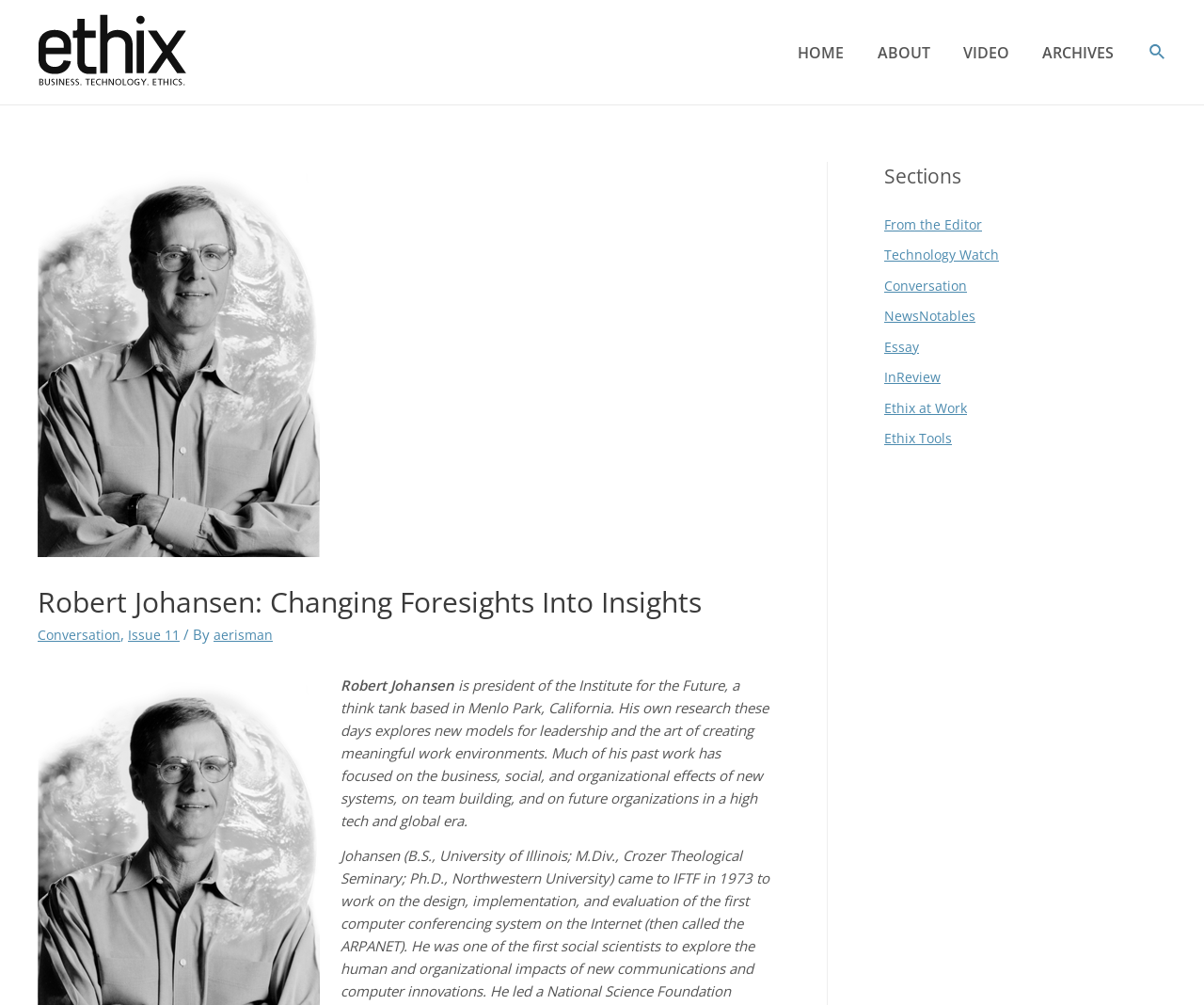Who is the president of the Institute for the Future?
Refer to the image and provide a one-word or short phrase answer.

Robert Johansen